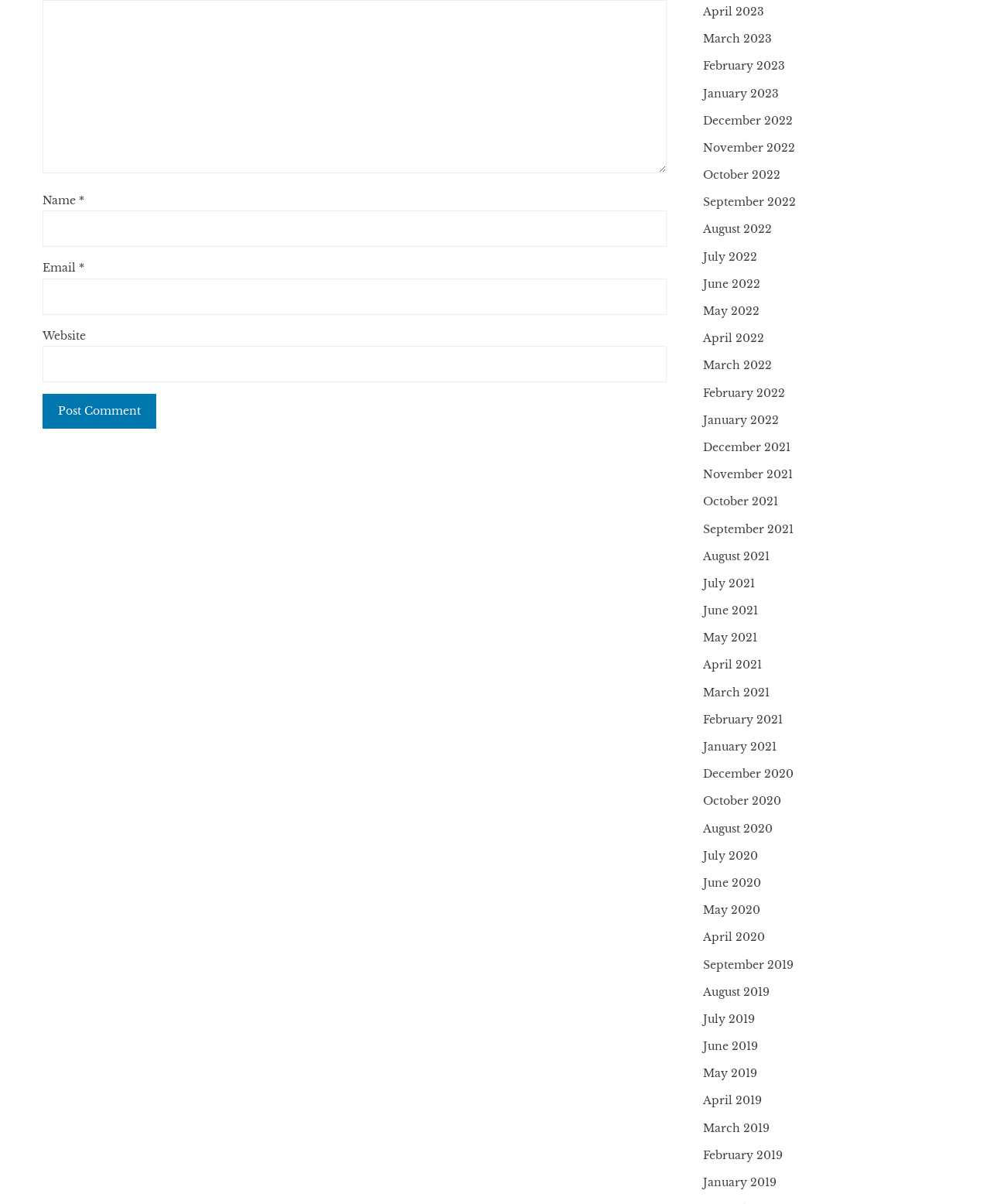Please provide a comprehensive answer to the question below using the information from the image: What is the function of the links on the right side of the webpage?

The links on the right side of the webpage are organized by month and year, suggesting that they are archives of previous comments or posts. Clicking on these links likely navigates to a page with content from the corresponding month and year.